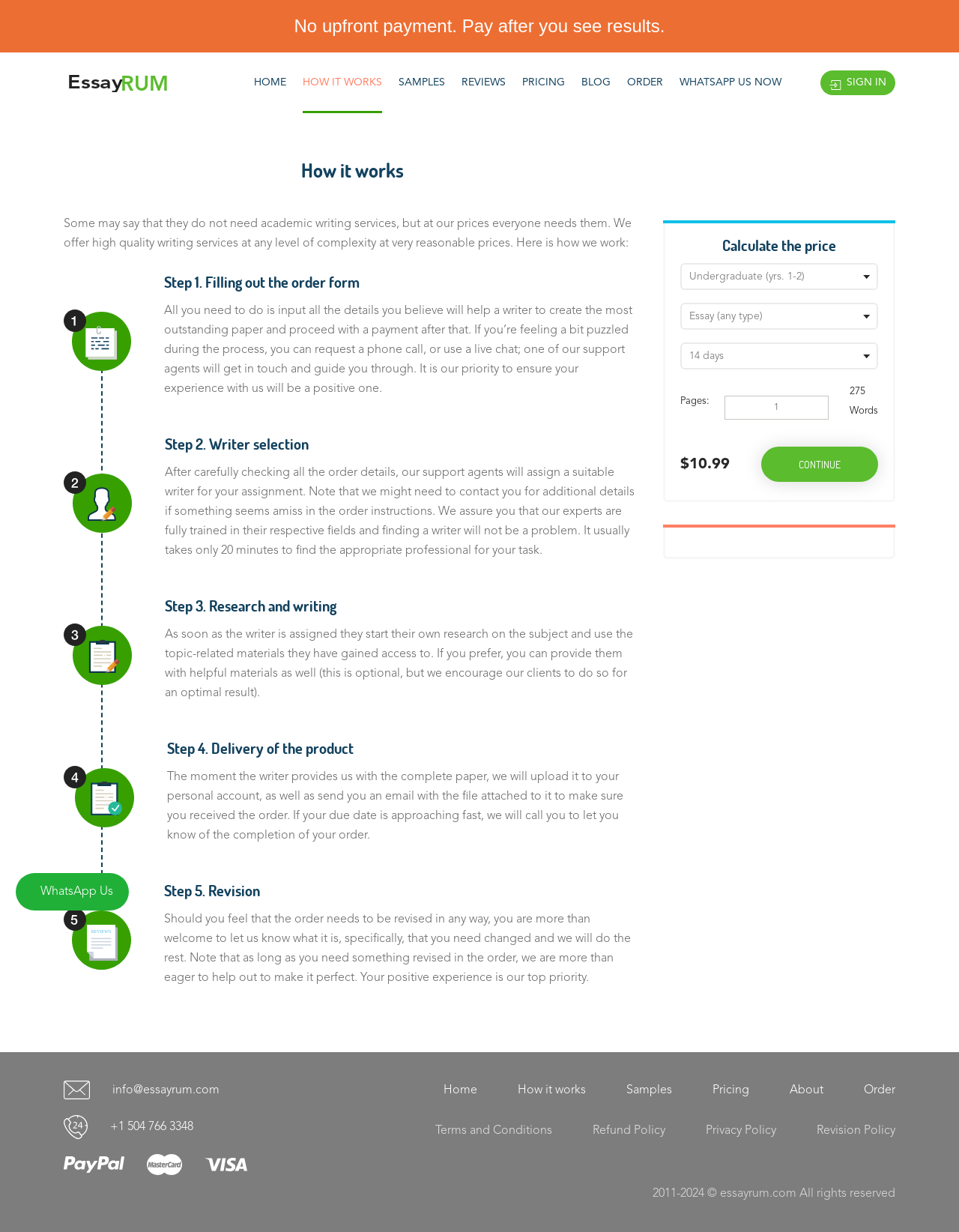Determine the bounding box coordinates of the area to click in order to meet this instruction: "Check the pricing".

[0.545, 0.043, 0.589, 0.092]